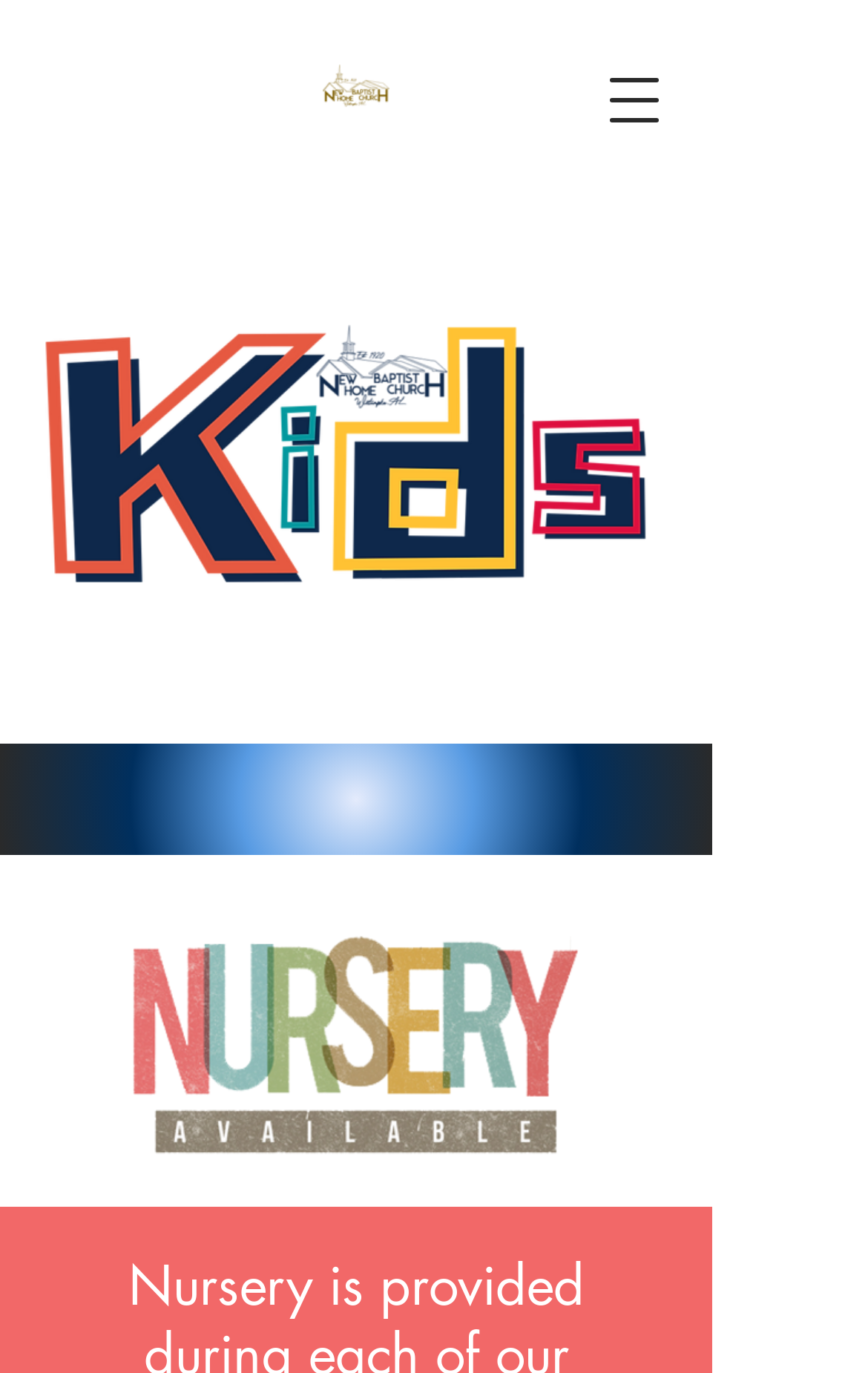Determine the bounding box coordinates of the UI element described by: "aria-label="Open navigation menu"".

[0.679, 0.041, 0.782, 0.105]